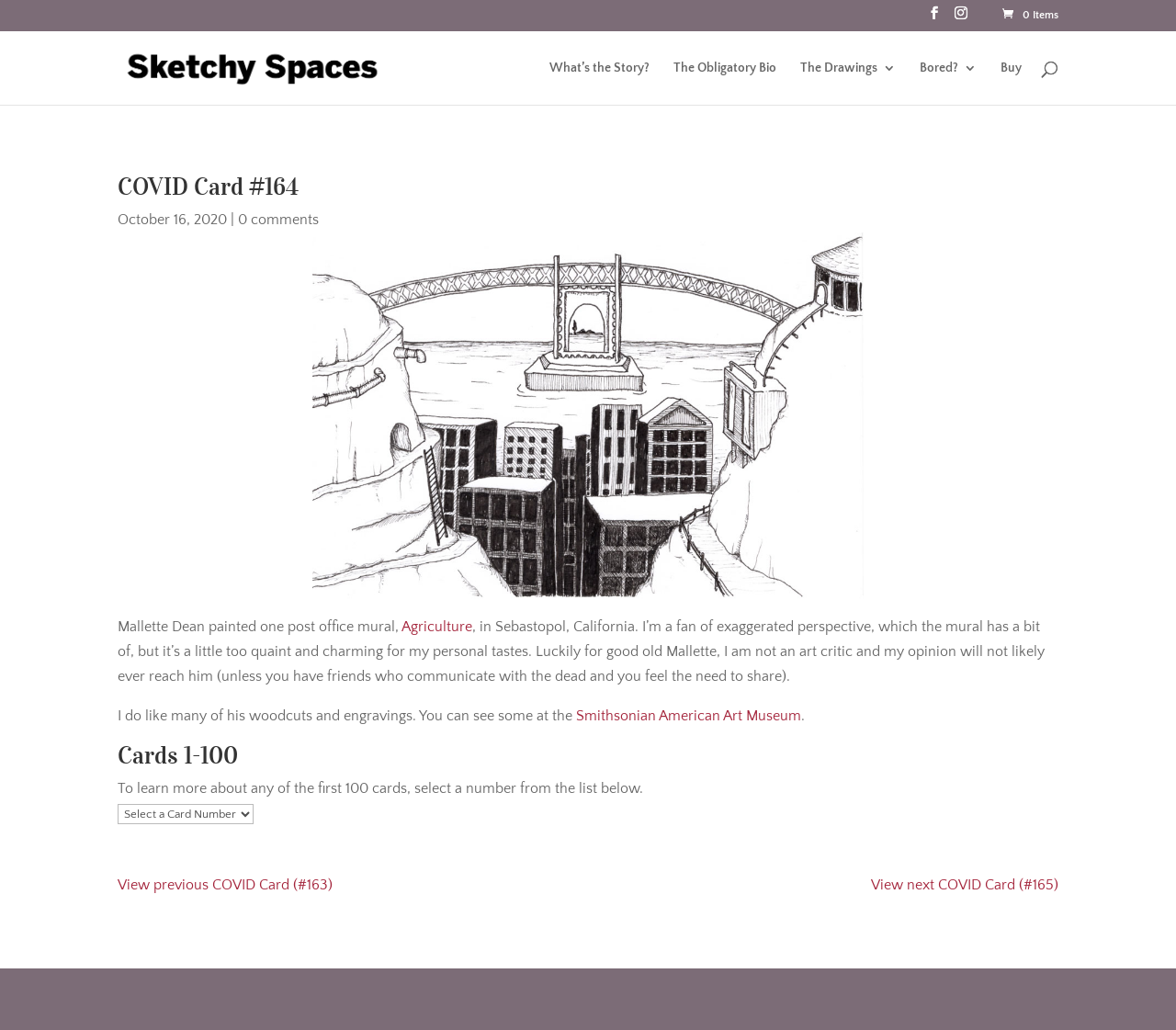Determine the bounding box coordinates of the clickable area required to perform the following instruction: "Check the comments". The coordinates should be represented as four float numbers between 0 and 1: [left, top, right, bottom].

[0.202, 0.205, 0.271, 0.221]